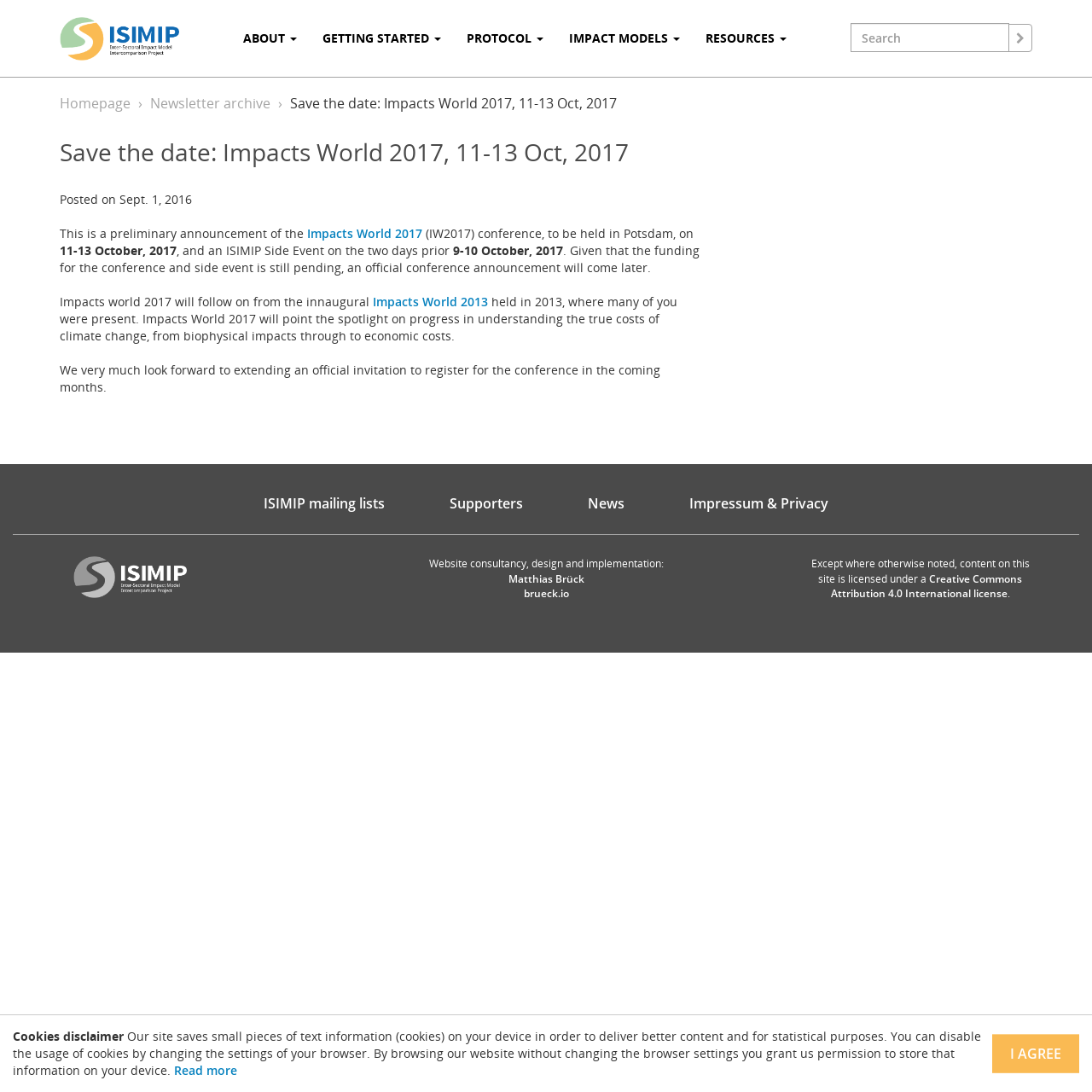Generate the text content of the main heading of the webpage.

Save the date: Impacts World 2017, 11-13 Oct, 2017